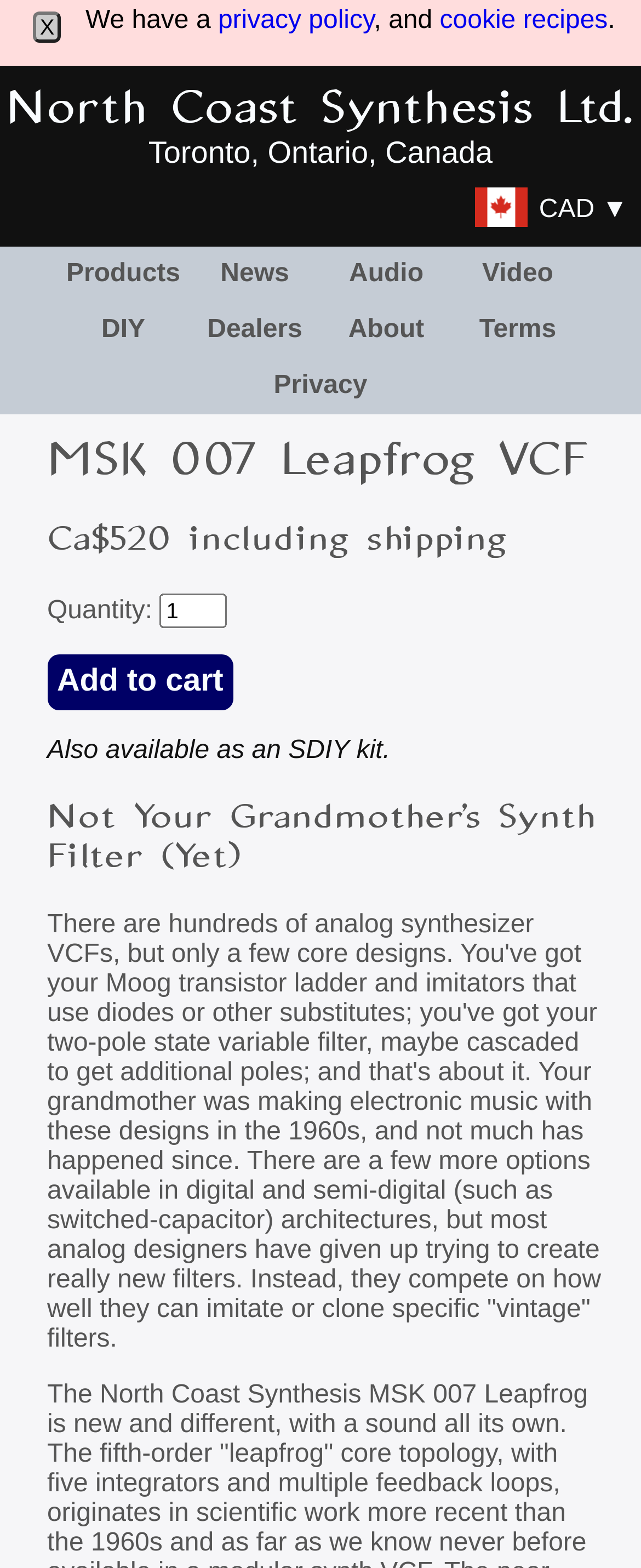Could you highlight the region that needs to be clicked to execute the instruction: "Go to 'Products' page"?

[0.103, 0.166, 0.281, 0.184]